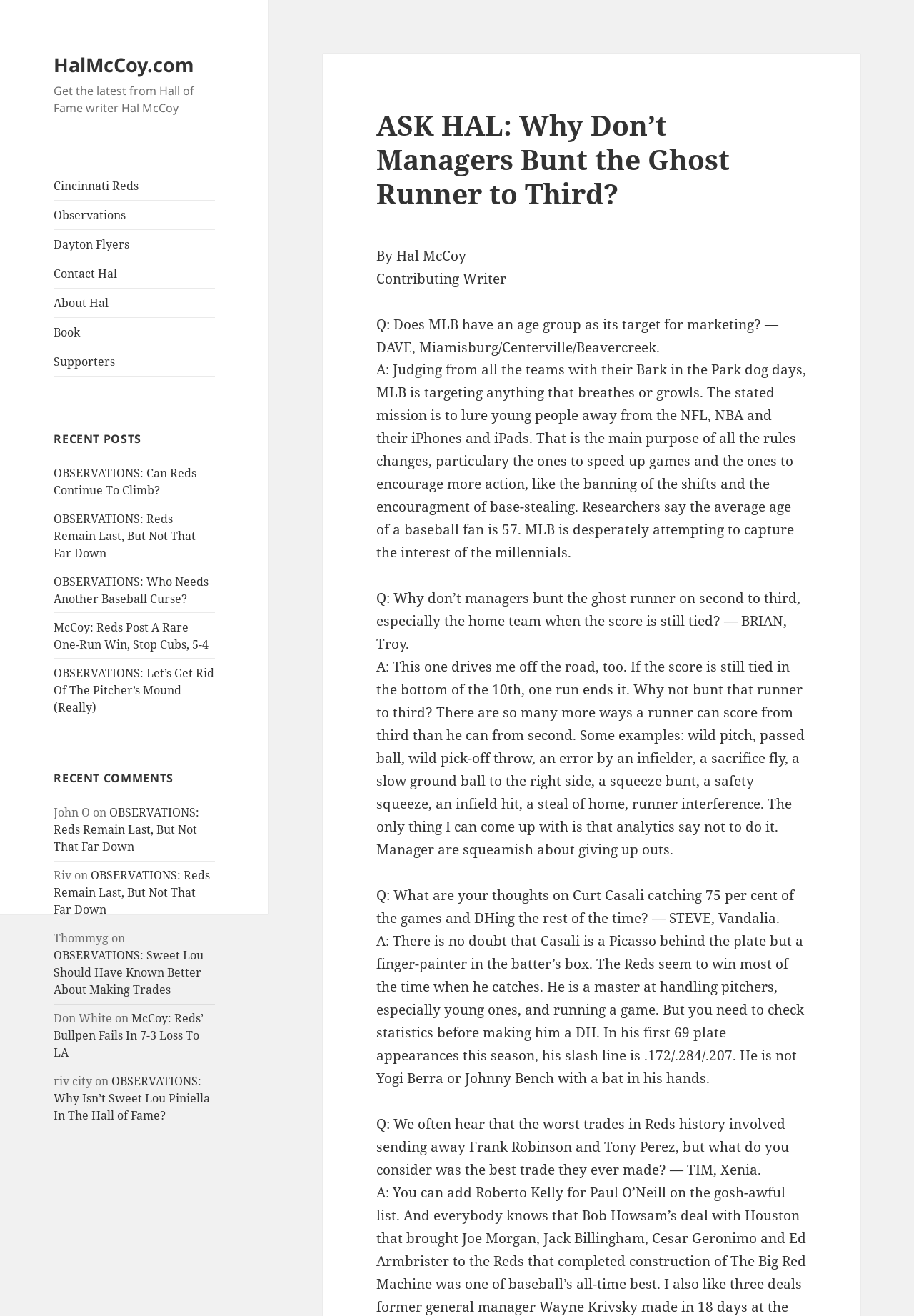Specify the bounding box coordinates (top-left x, top-left y, bottom-right x, bottom-right y) of the UI element in the screenshot that matches this description: Dayton Flyers

[0.059, 0.175, 0.235, 0.196]